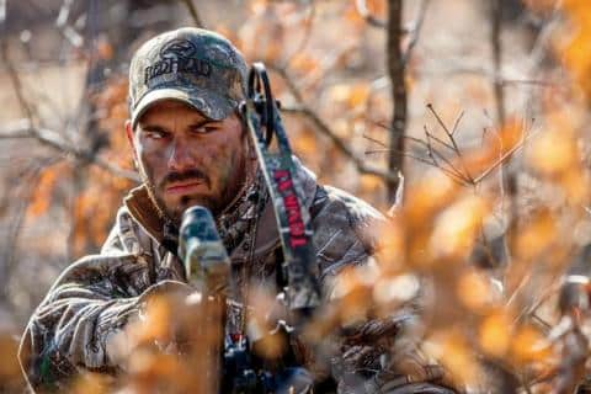Provide a one-word or brief phrase answer to the question:
What is the hunter holding in his hands?

A bow